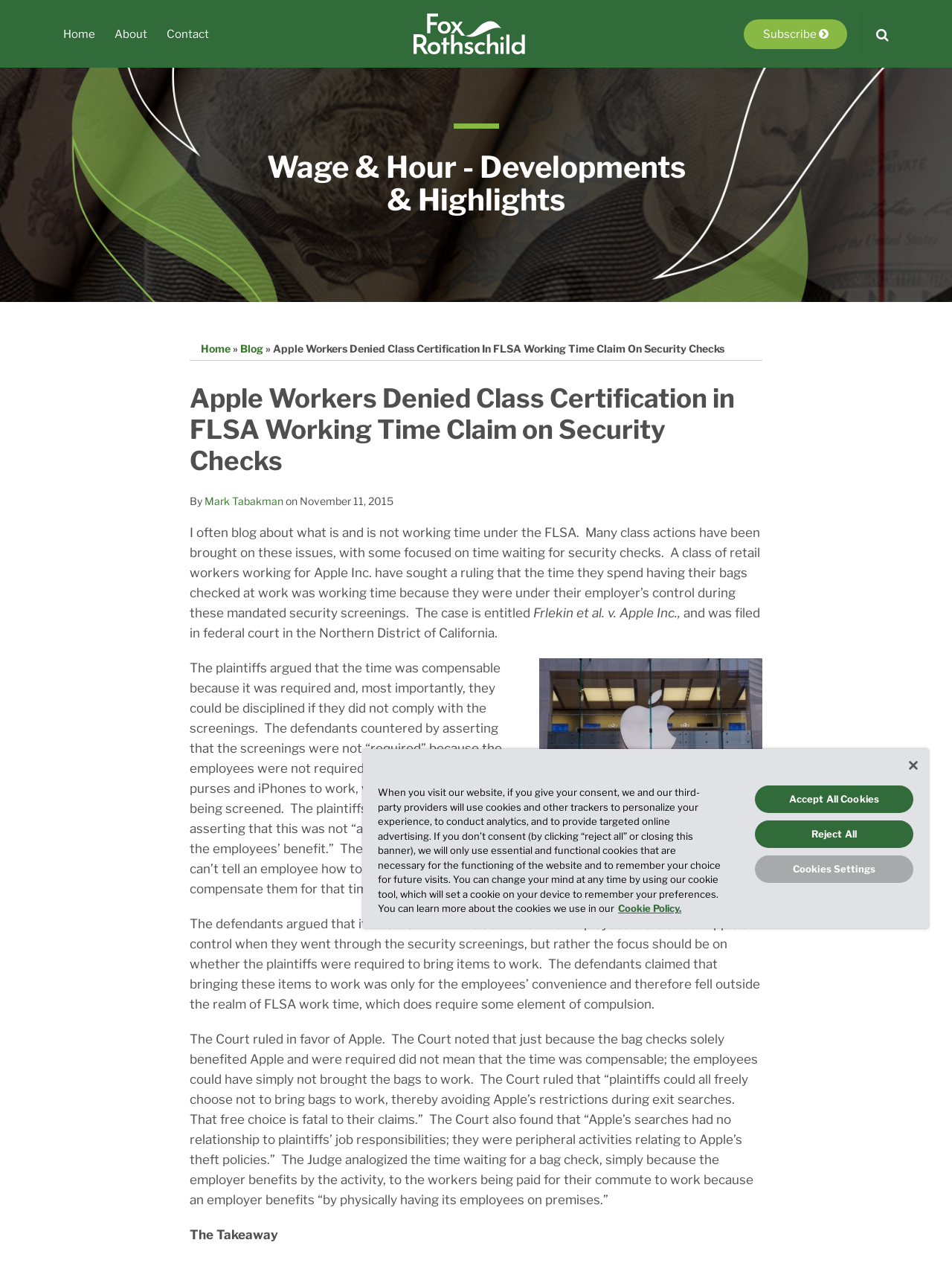Please find the top heading of the webpage and generate its text.

Wage & Hour - Developments & Highlights